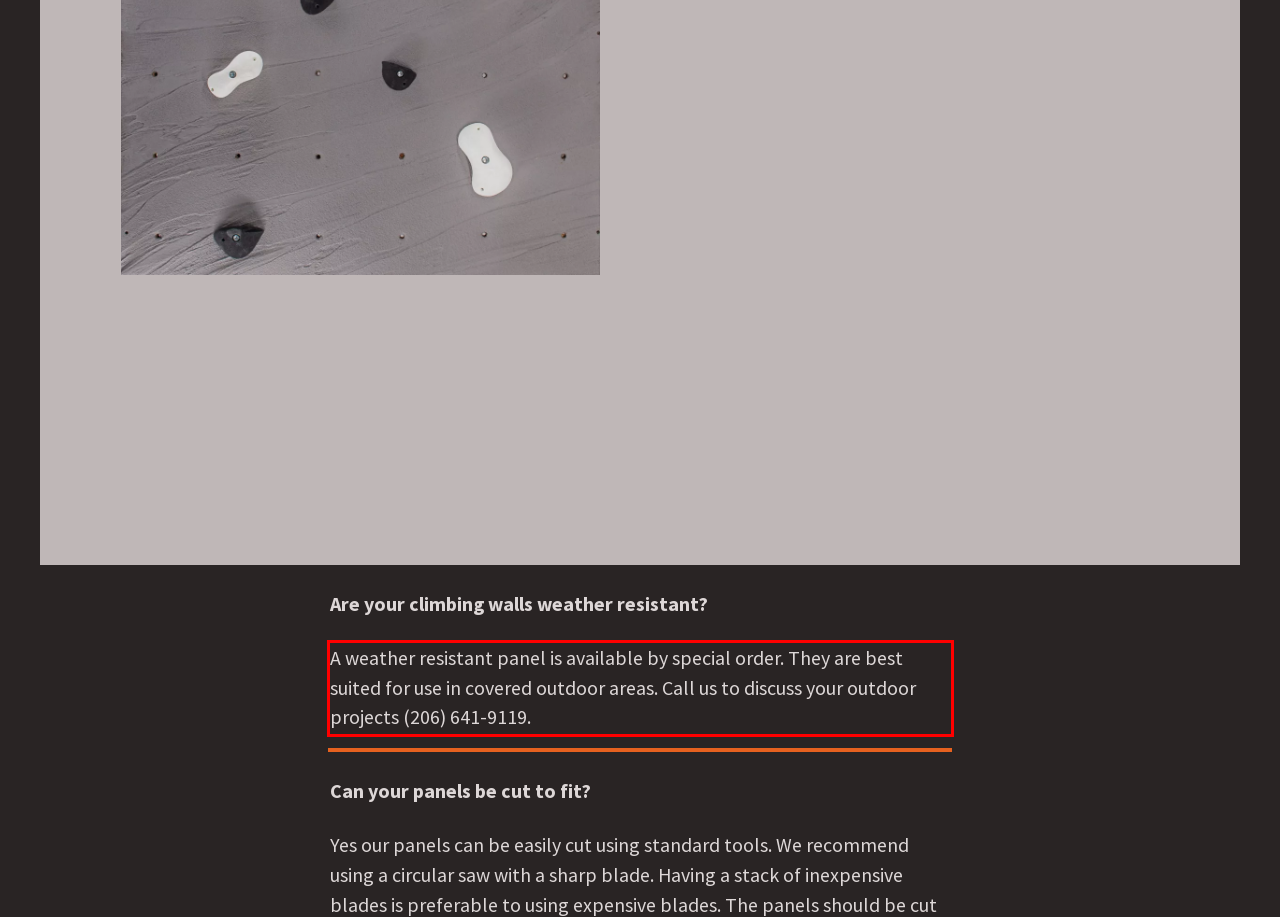You are given a screenshot showing a webpage with a red bounding box. Perform OCR to capture the text within the red bounding box.

A weather resistant panel is available by special order. They are best suited for use in covered outdoor areas. Call us to discuss your outdoor projects (206) 641-9119.